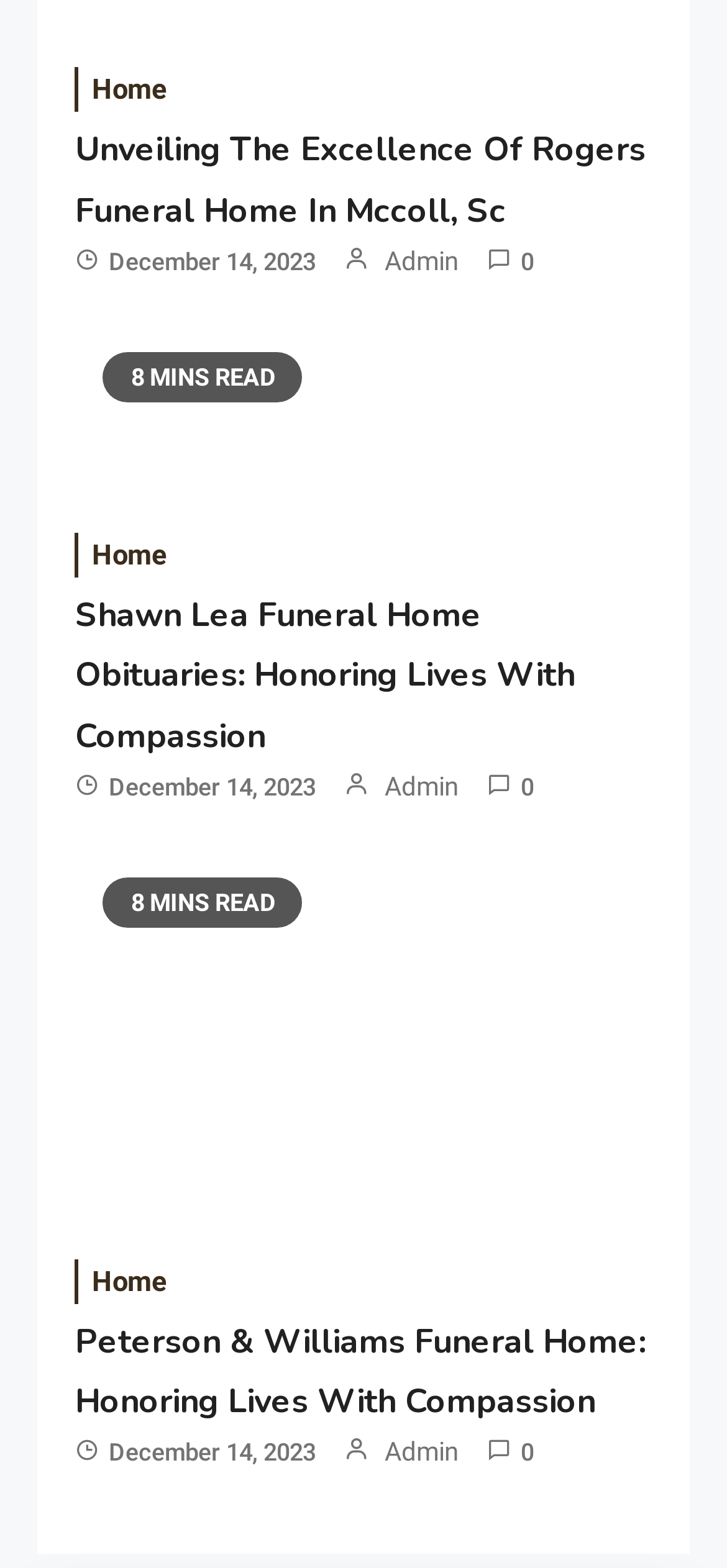Find and indicate the bounding box coordinates of the region you should select to follow the given instruction: "visit Admin page".

[0.529, 0.157, 0.631, 0.176]